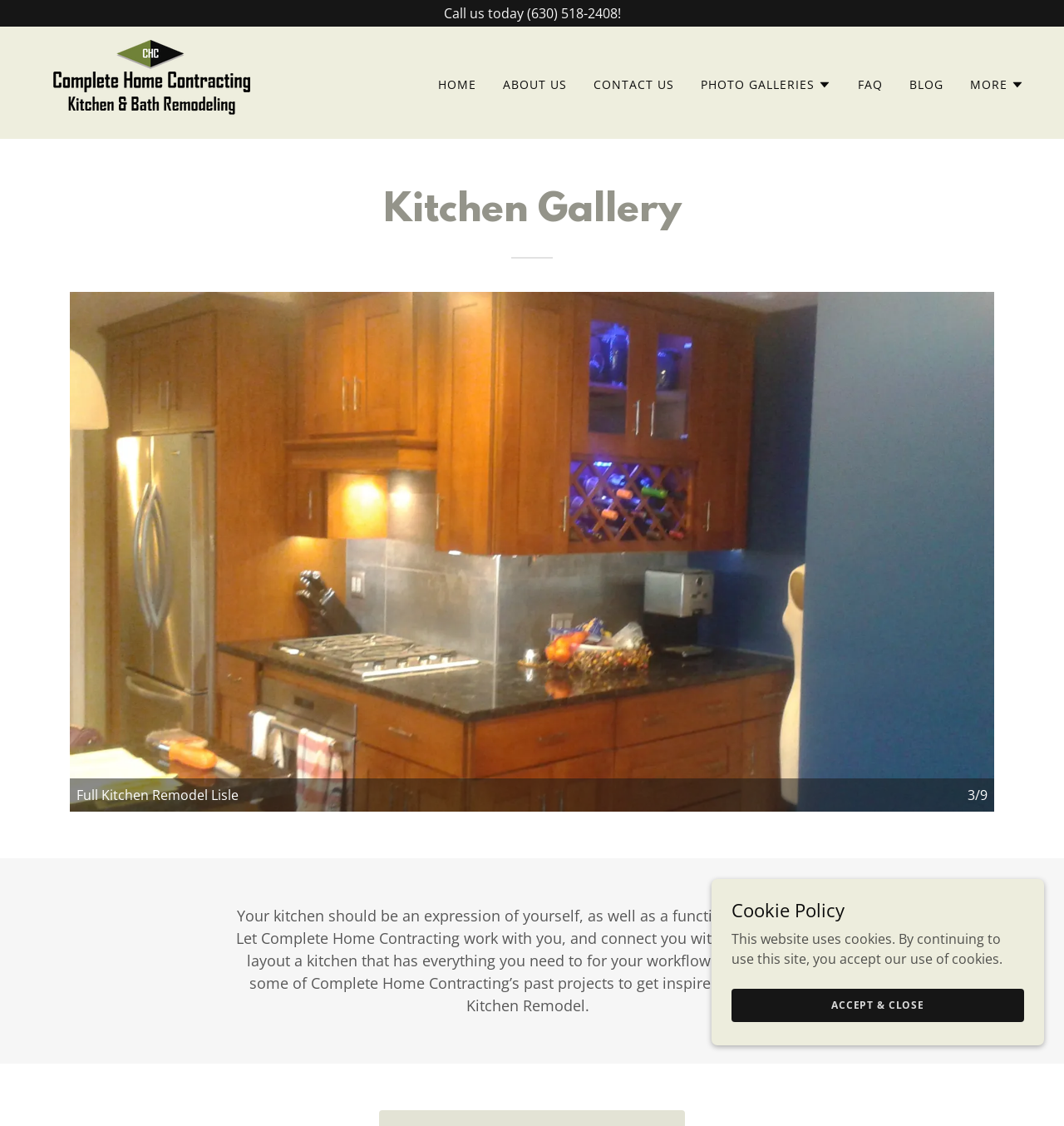Determine the bounding box coordinates for the element that should be clicked to follow this instruction: "Search for 'Real Estate'". The coordinates should be given as four float numbers between 0 and 1, in the format [left, top, right, bottom].

None